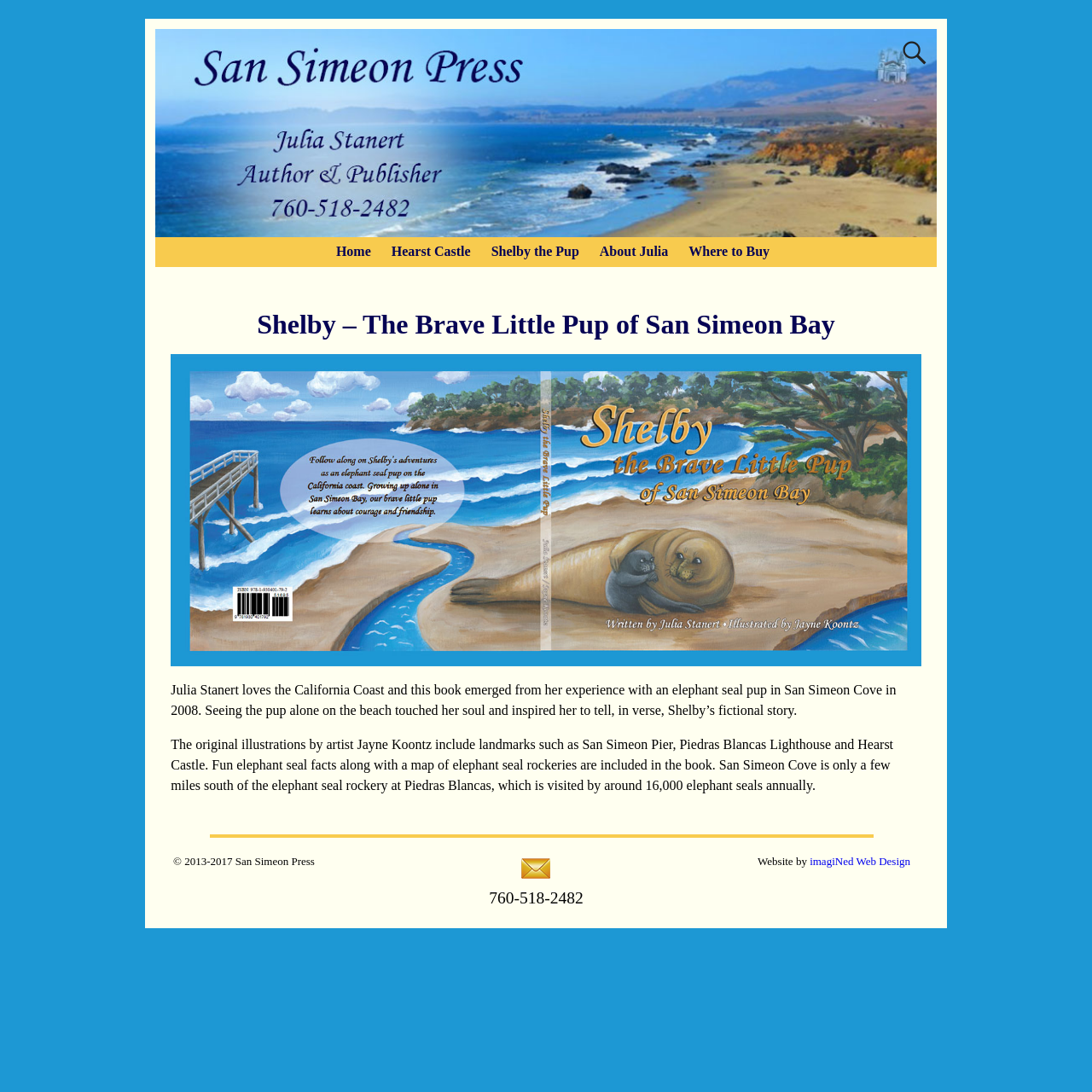Find the bounding box coordinates of the clickable region needed to perform the following instruction: "visit imagiNed Web Design website". The coordinates should be provided as four float numbers between 0 and 1, i.e., [left, top, right, bottom].

[0.742, 0.783, 0.834, 0.795]